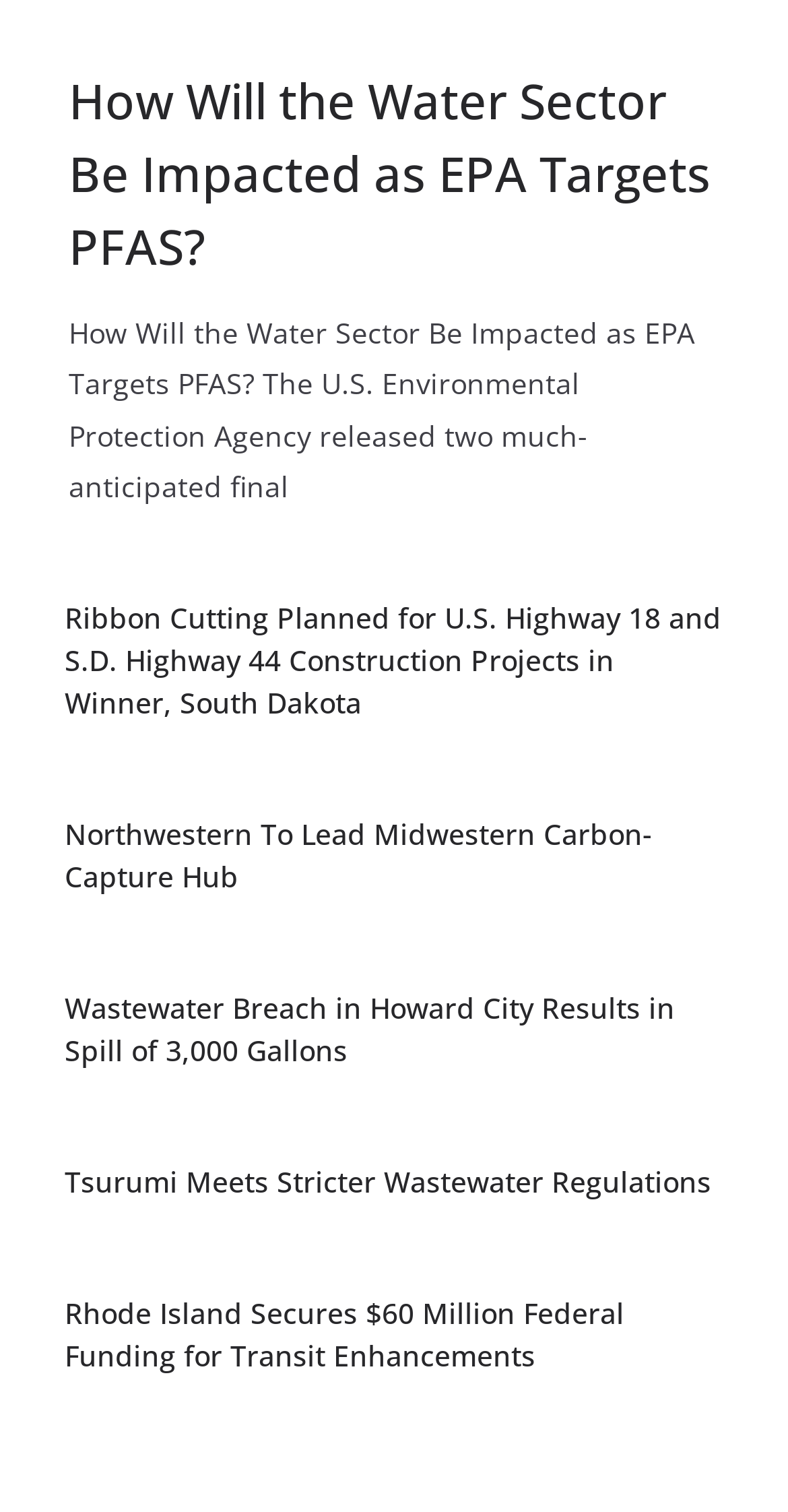Determine the bounding box for the HTML element described here: "Tsurumi Meets Stricter Wastewater Regulations". The coordinates should be given as [left, top, right, bottom] with each number being a float between 0 and 1.

[0.082, 0.767, 0.918, 0.795]